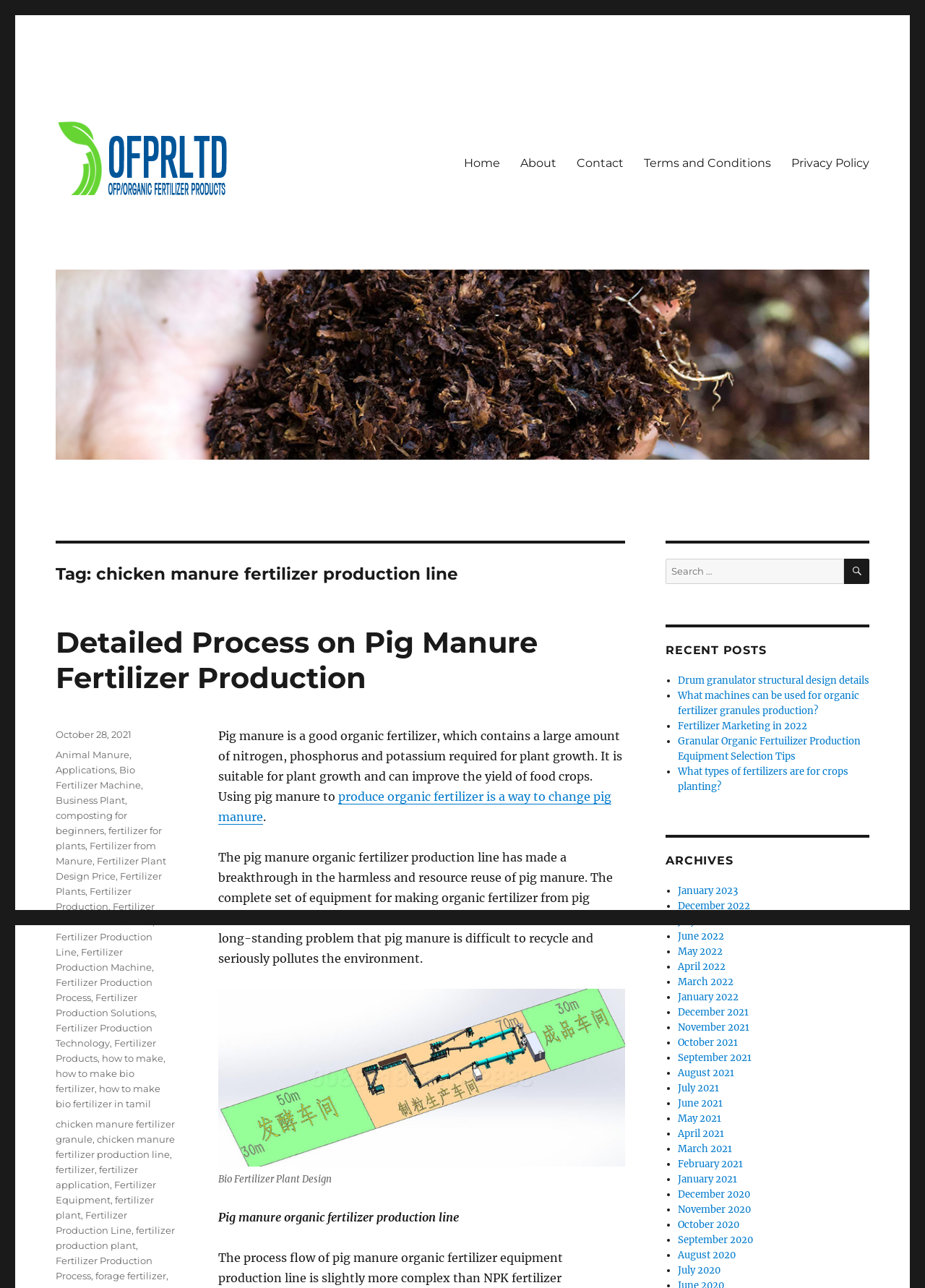What is shown in the figure?
Kindly answer the question with as much detail as you can.

The figure is described by the caption 'Bio Fertilizer Plant Design', which indicates that the figure is showing the design of a bio fertilizer plant.